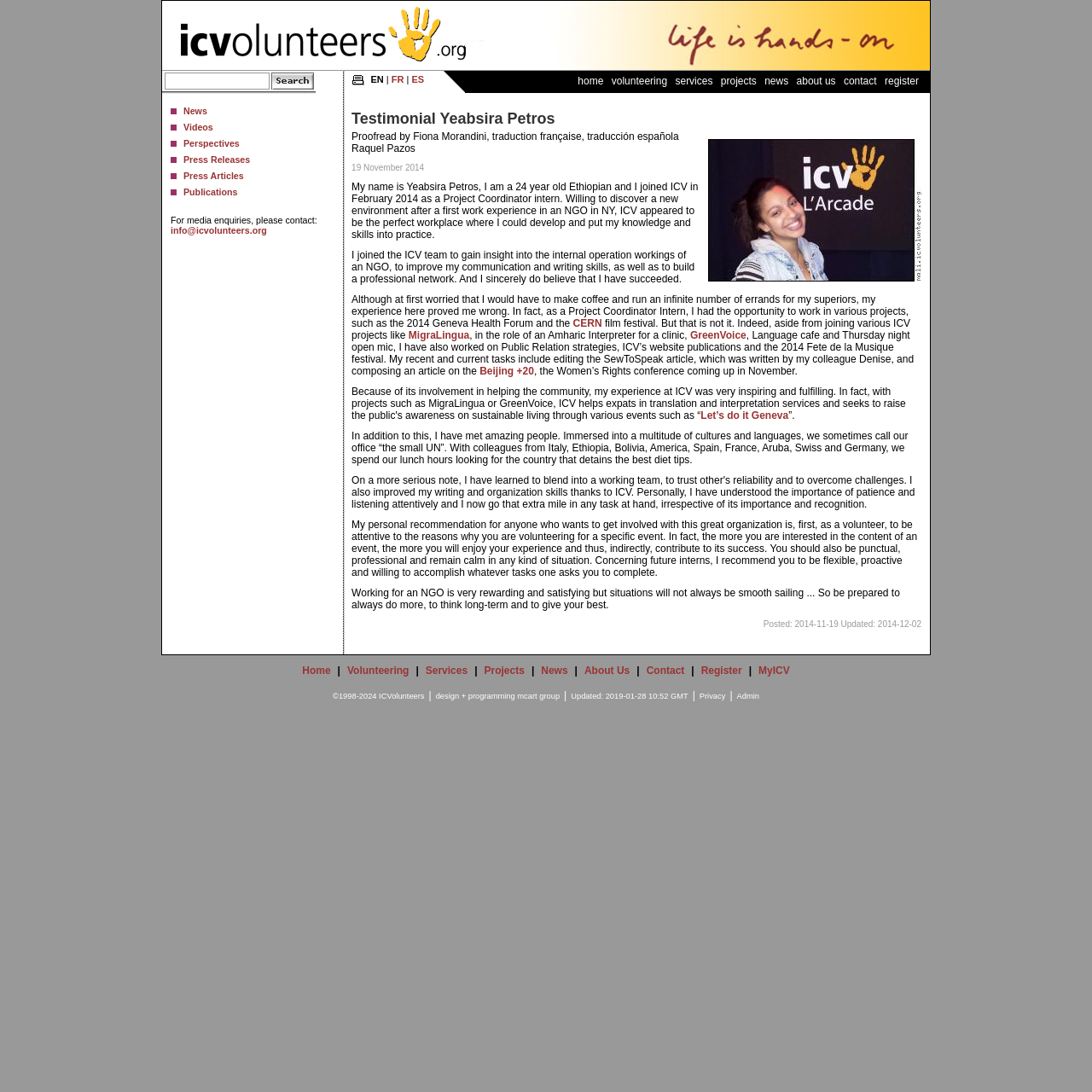Give an in-depth explanation of the webpage layout and content.

The webpage is about ICV (ICVolunteers) and features a testimonial from Yeabsira Petros, a 24-year-old Ethiopian who interned at ICV as a Project Coordinator. The page has a header section with a logo and a navigation menu with links to various sections of the website, including Home, Volunteering, Services, Projects, News, About Us, Contact, and Register.

Below the header, there is a search bar with a textbox and a search button, accompanied by links to News, Videos, Perspectives, Press Releases, Press Articles, and Publications. There is also a section with contact information and a link to email ICV.

The main content of the page is Yeabsira's testimonial, which is a lengthy text describing her experience at ICV. The text is divided into paragraphs and includes links to other ICV projects and events, such as the Geneva Health Forum, CERN film festival, MigraLingua, GreenVoice, and the Beijing +20 conference.

The testimonial is accompanied by a heading and a link to enlarge the text. There are also links to translate the text into French, Spanish, and other languages. At the bottom of the page, there is a footer section with copyright information, a link to the website's design and programming team, and links to privacy and admin sections.

Overall, the webpage has a clean and organized layout, with a focus on showcasing Yeabsira's testimonial and providing easy access to other sections of the ICV website.